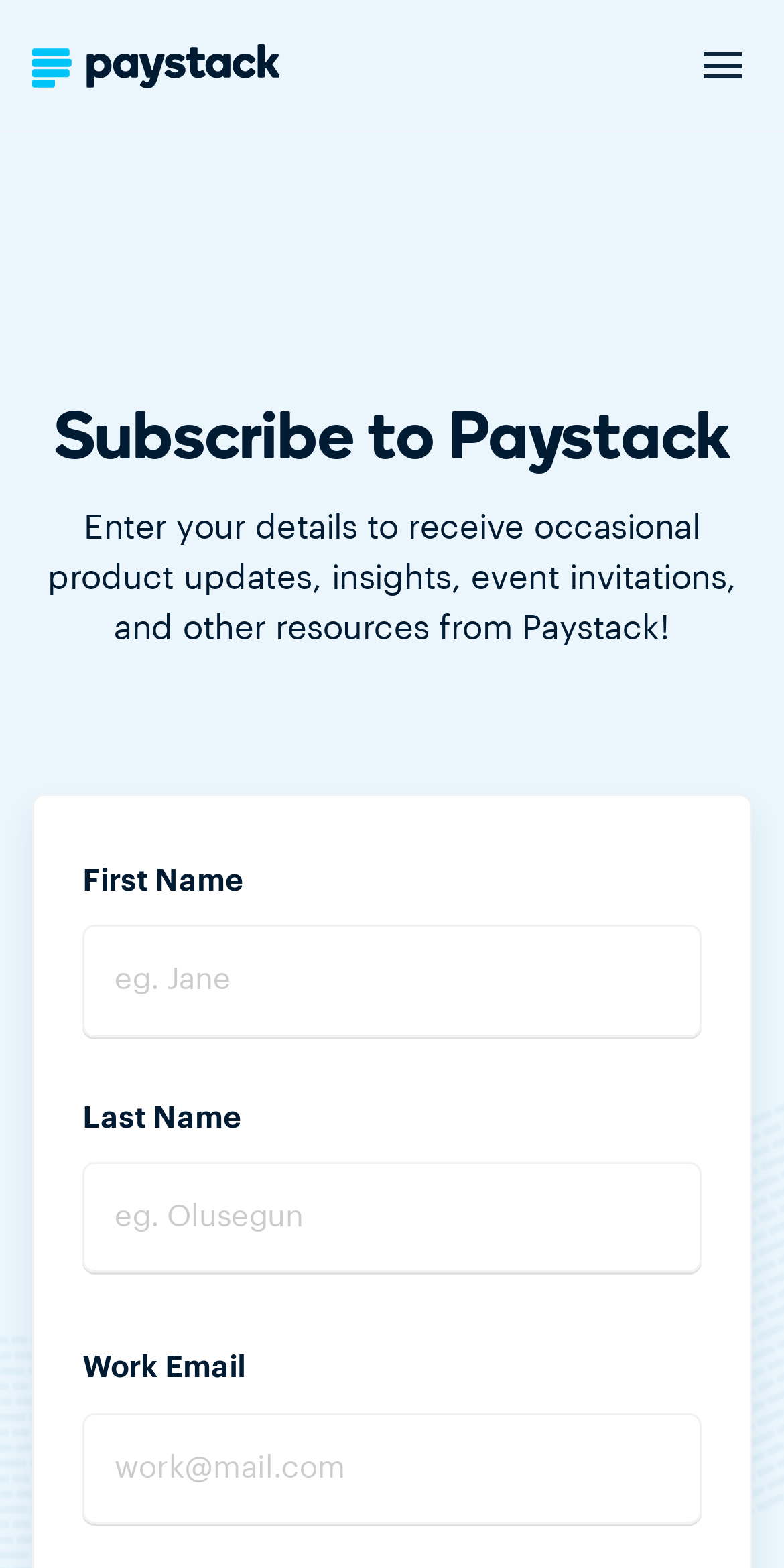Answer the following query with a single word or phrase:
Is the 'Work Email' field optional?

No